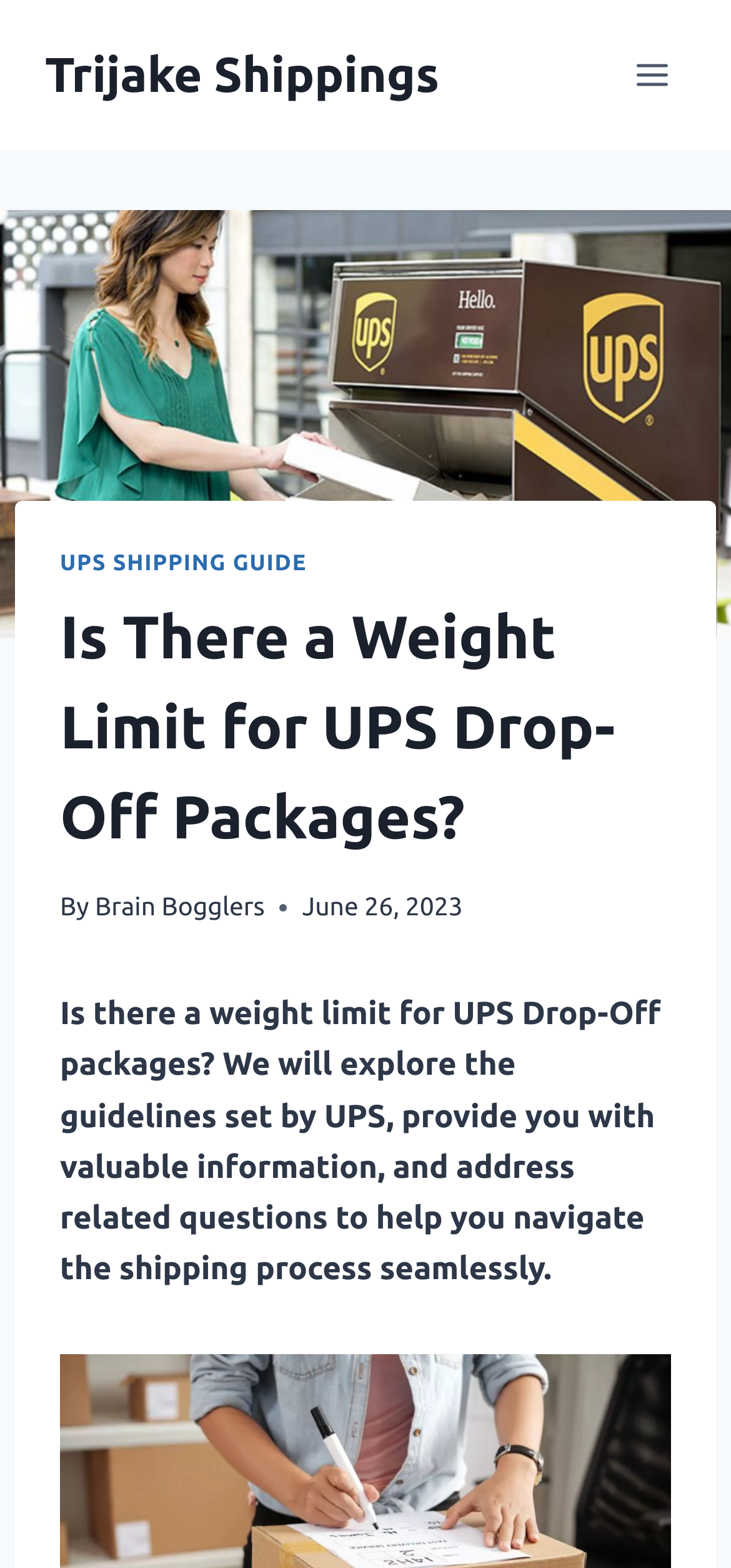Please provide the bounding box coordinates in the format (top-left x, top-left y, bottom-right x, bottom-right y). Remember, all values are floating point numbers between 0 and 1. What is the bounding box coordinate of the region described as: Brain Bogglers

[0.13, 0.569, 0.362, 0.588]